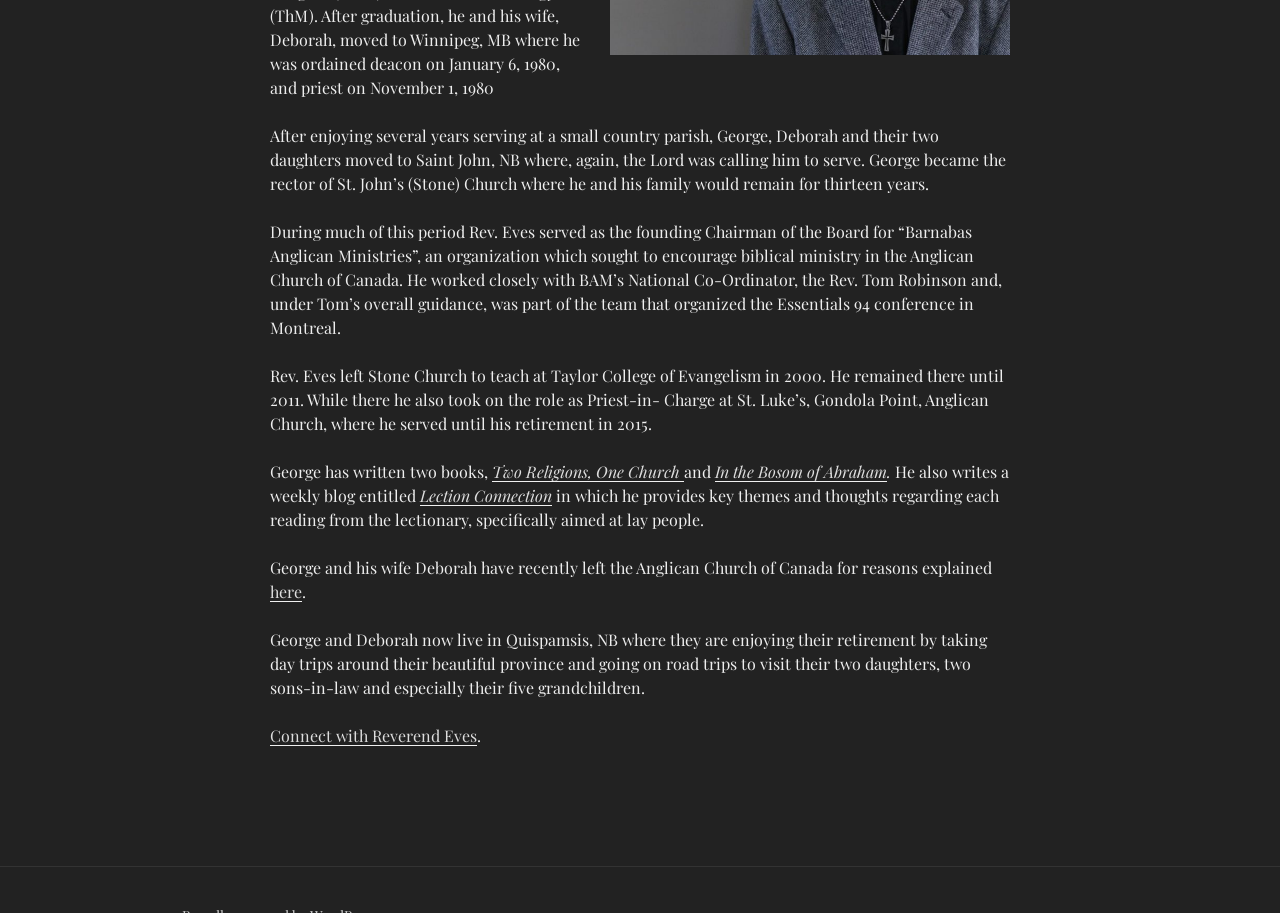From the given element description: "Lection Connection", find the bounding box for the UI element. Provide the coordinates as four float numbers between 0 and 1, in the order [left, top, right, bottom].

[0.328, 0.531, 0.431, 0.554]